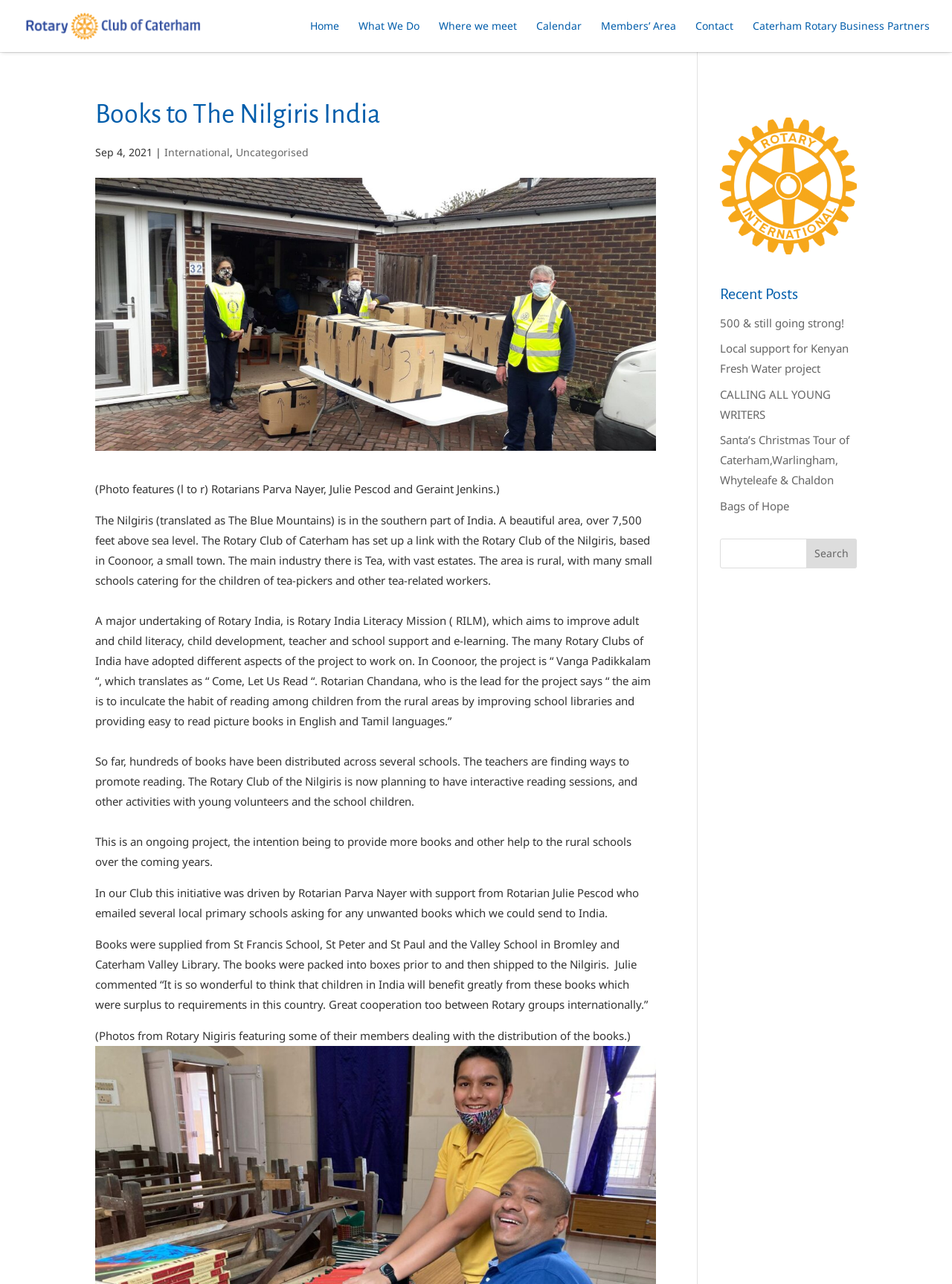Can you find the bounding box coordinates for the element that needs to be clicked to execute this instruction: "Read more about 'What We Do'"? The coordinates should be given as four float numbers between 0 and 1, i.e., [left, top, right, bottom].

[0.377, 0.016, 0.441, 0.041]